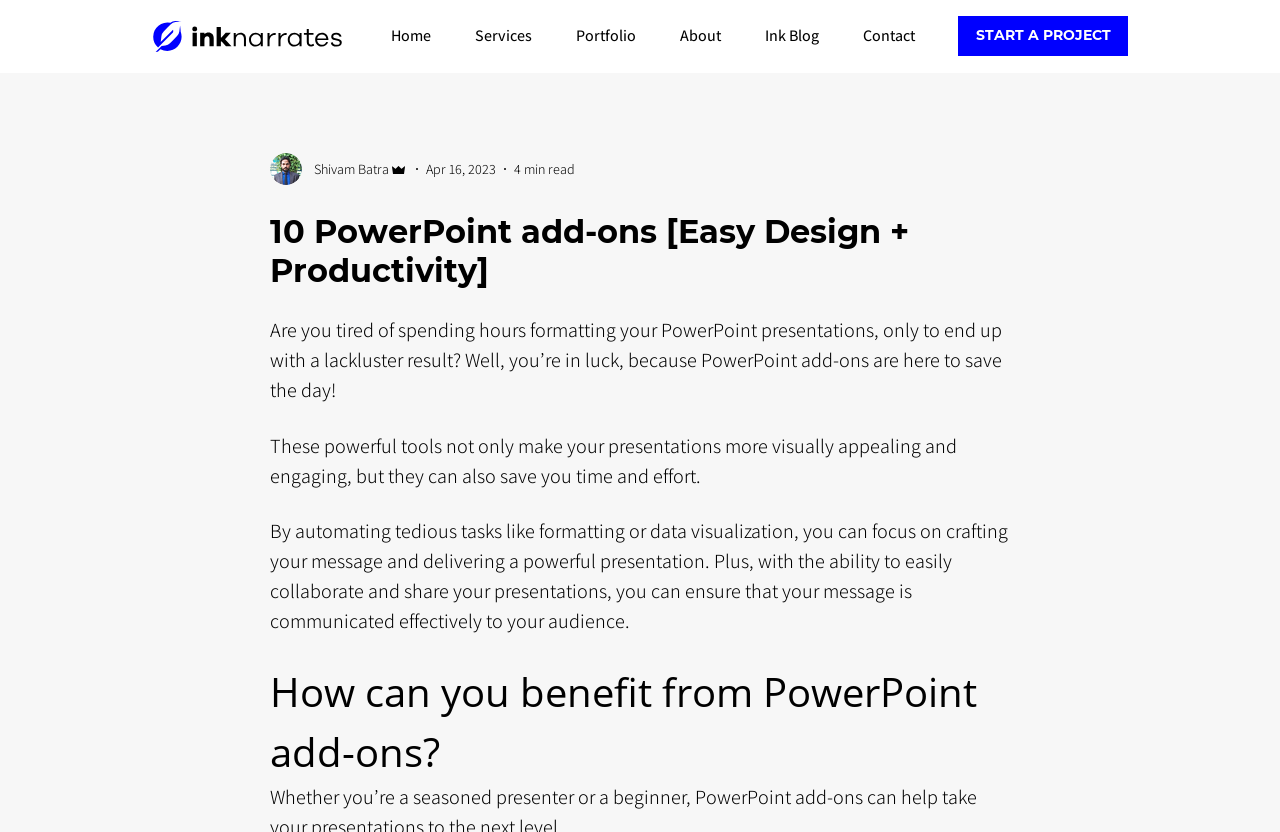From the webpage screenshot, identify the region described by START A PROJECT. Provide the bounding box coordinates as (top-left x, top-left y, bottom-right x, bottom-right y), with each value being a floating point number between 0 and 1.

[0.748, 0.019, 0.881, 0.067]